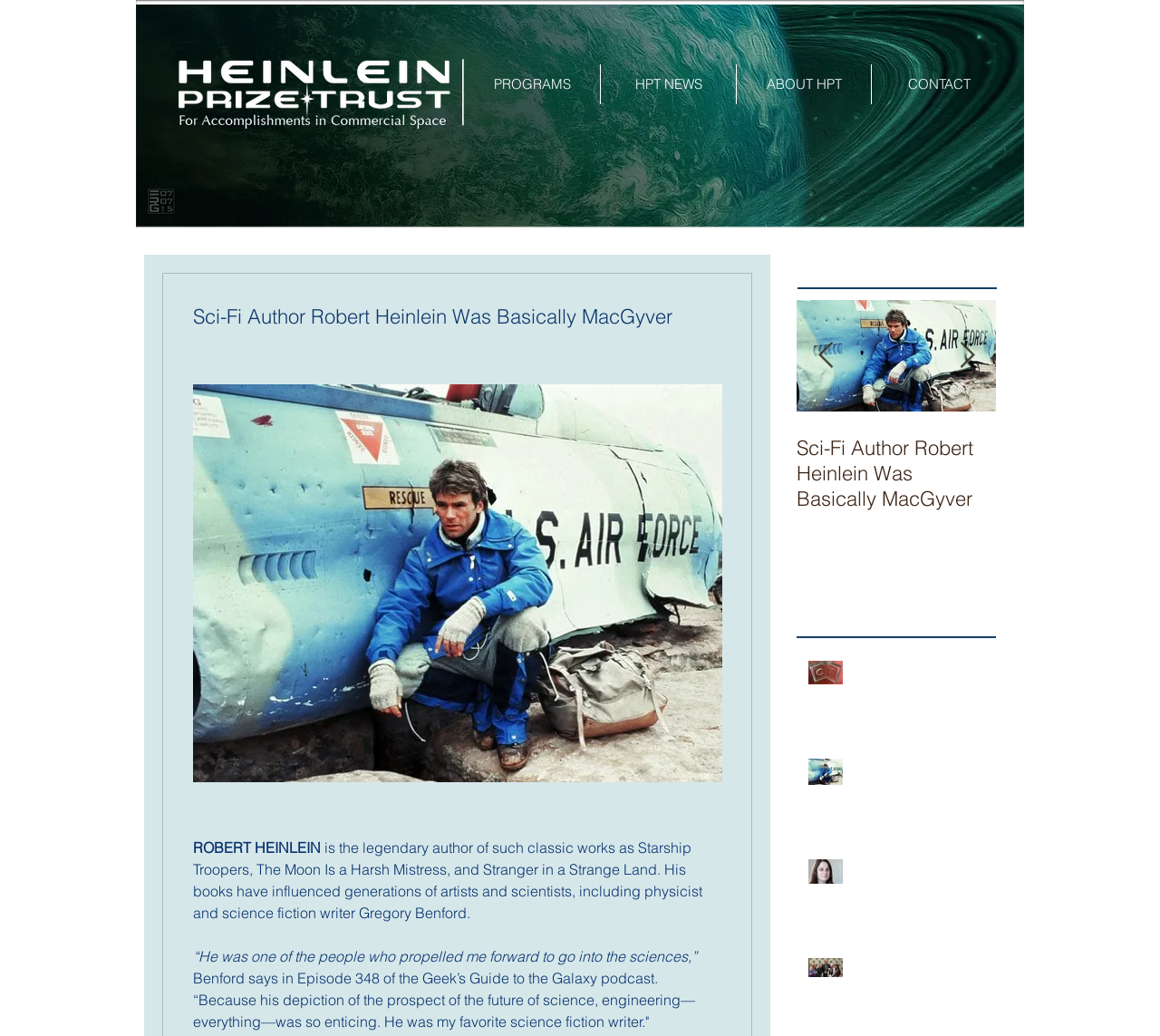Identify and provide the main heading of the webpage.

Sci-Fi Author Robert Heinlein Was Basically MacGyver